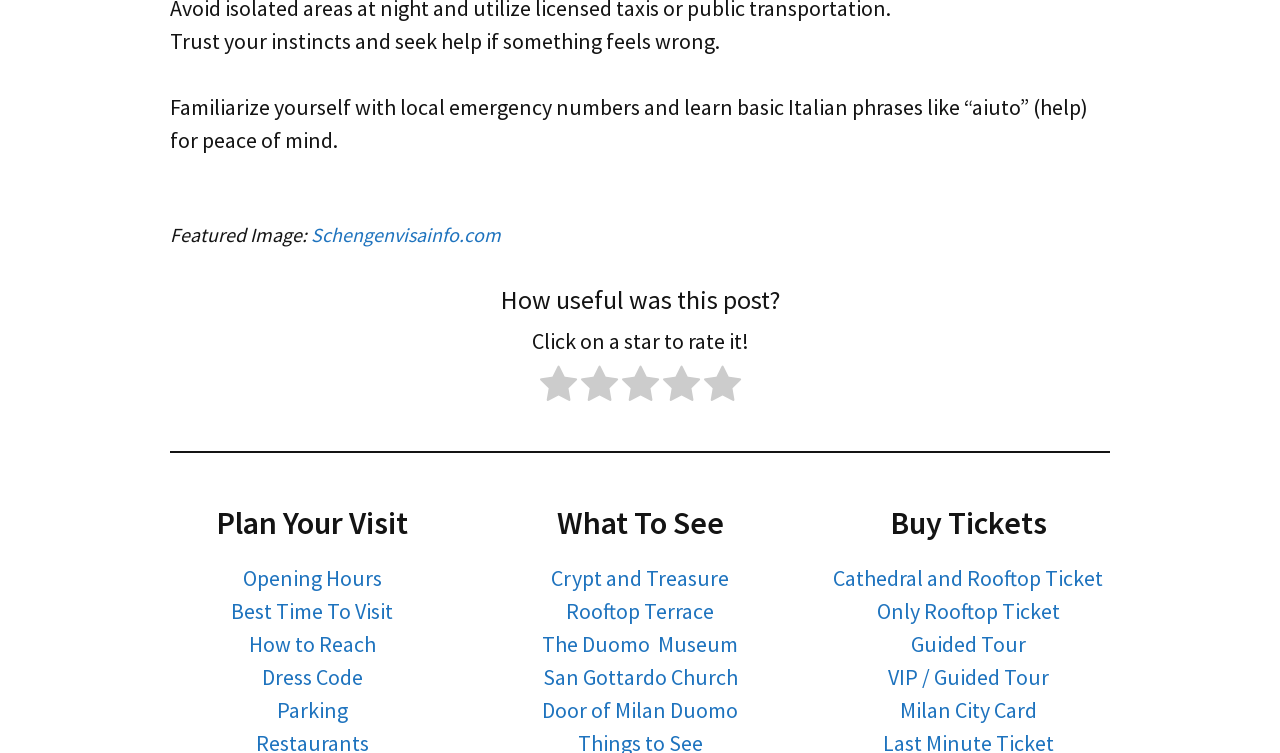Please give a succinct answer to the question in one word or phrase:
What is the name of the church mentioned?

San Gottardo Church